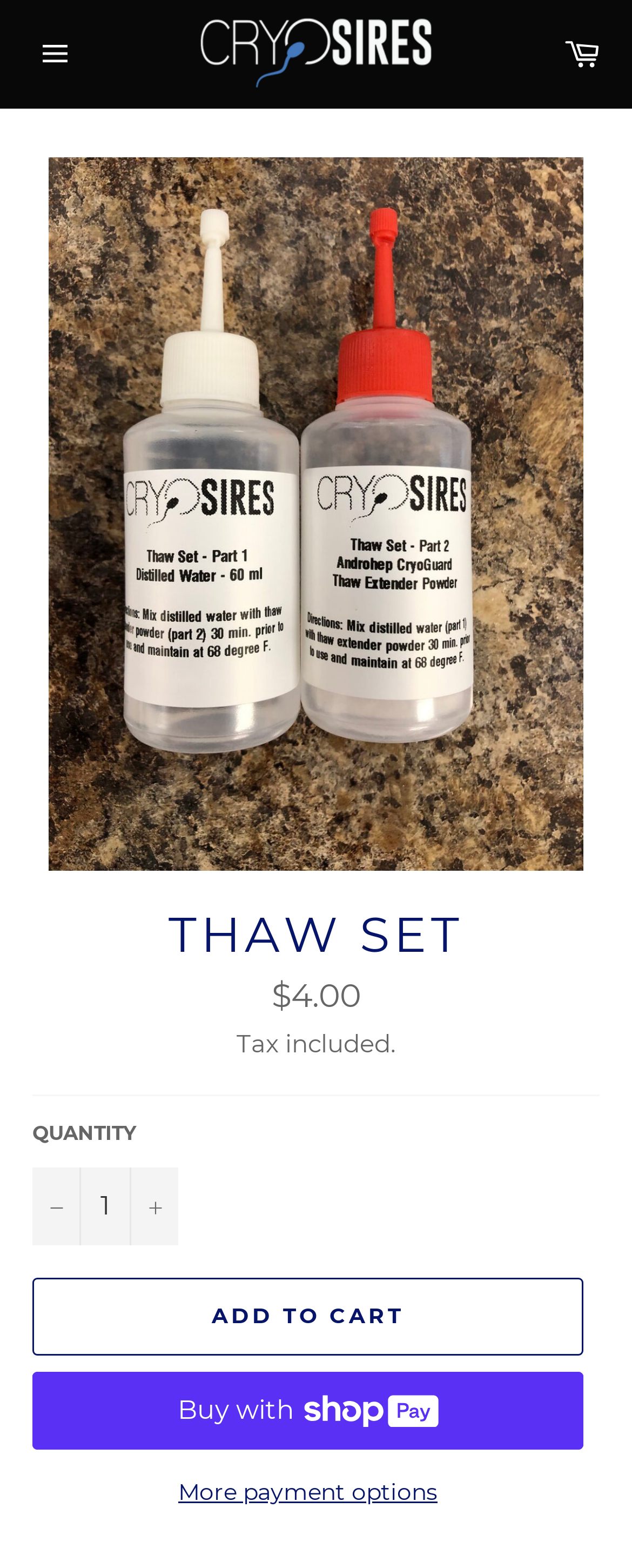What is the name of the website?
Provide a detailed and well-explained answer to the question.

I found the name of the website by looking at the top-left corner of the page, where the logo and website name 'Cryosires' are located.